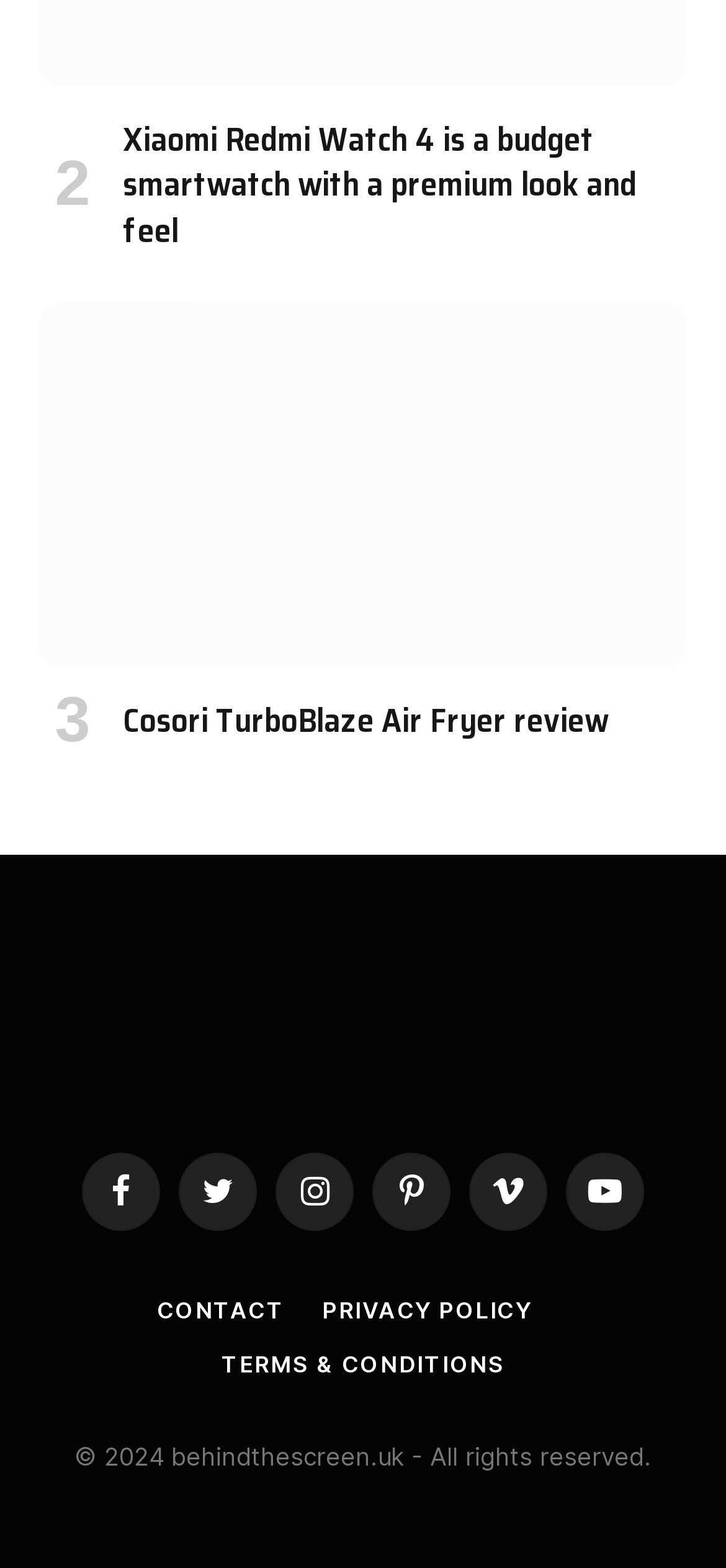What social media platform is represented by the icon ''?
Using the image, answer in one word or phrase.

YouTube